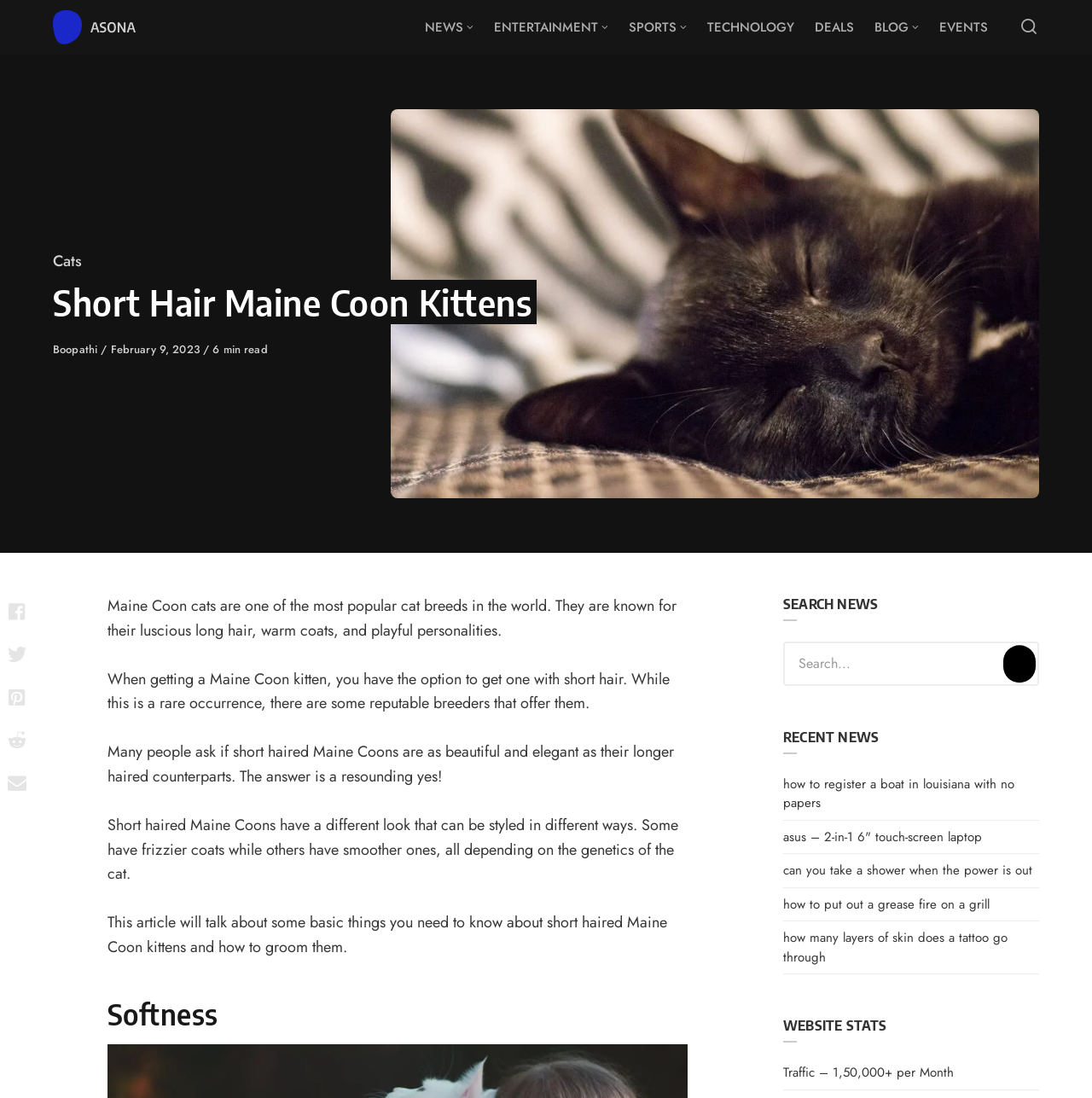Using the information shown in the image, answer the question with as much detail as possible: What is the category of this article?

The category of the article can be found in the section above the title, where it says 'Category' followed by the category name 'Cats'.